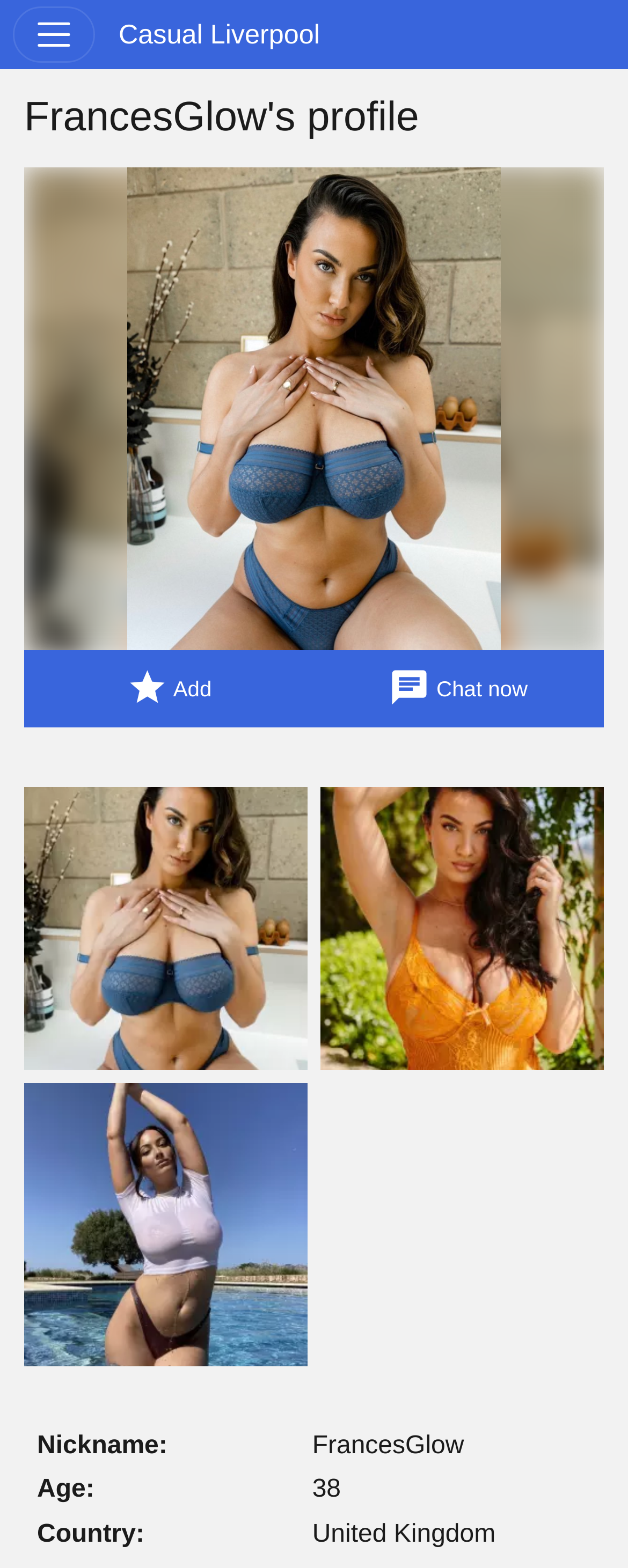Give a detailed account of the webpage, highlighting key information.

This webpage appears to be a personal profile page, specifically for a user named FrancesGlow from Liverpool, United Kingdom. At the top, there is a navigation button labeled "Toggle navigation" and a link to "Casual Liverpool". Below this, there is a heading that reads "FrancesGlow's profile".

On the left side of the page, there are three identical images of FrancesGlow, stacked vertically. To the right of these images, there are three links: "star Add", "chat Chat now", and "FrancesGlow from Liverpool,United Kingdom". The "star Add" and "chat Chat now" links are accompanied by buttons with the same labels.

Below these links, there is a section that displays FrancesGlow's profile information. This section is divided into three rows, each containing a row header and a grid cell. The row headers are labeled "Nickname:", "Age:", and "Country:", and the corresponding grid cells display the values "FrancesGlow", "38", and "United Kingdom", respectively.

Overall, the page has a simple and organized layout, with a focus on displaying FrancesGlow's profile information and providing links to interact with her.